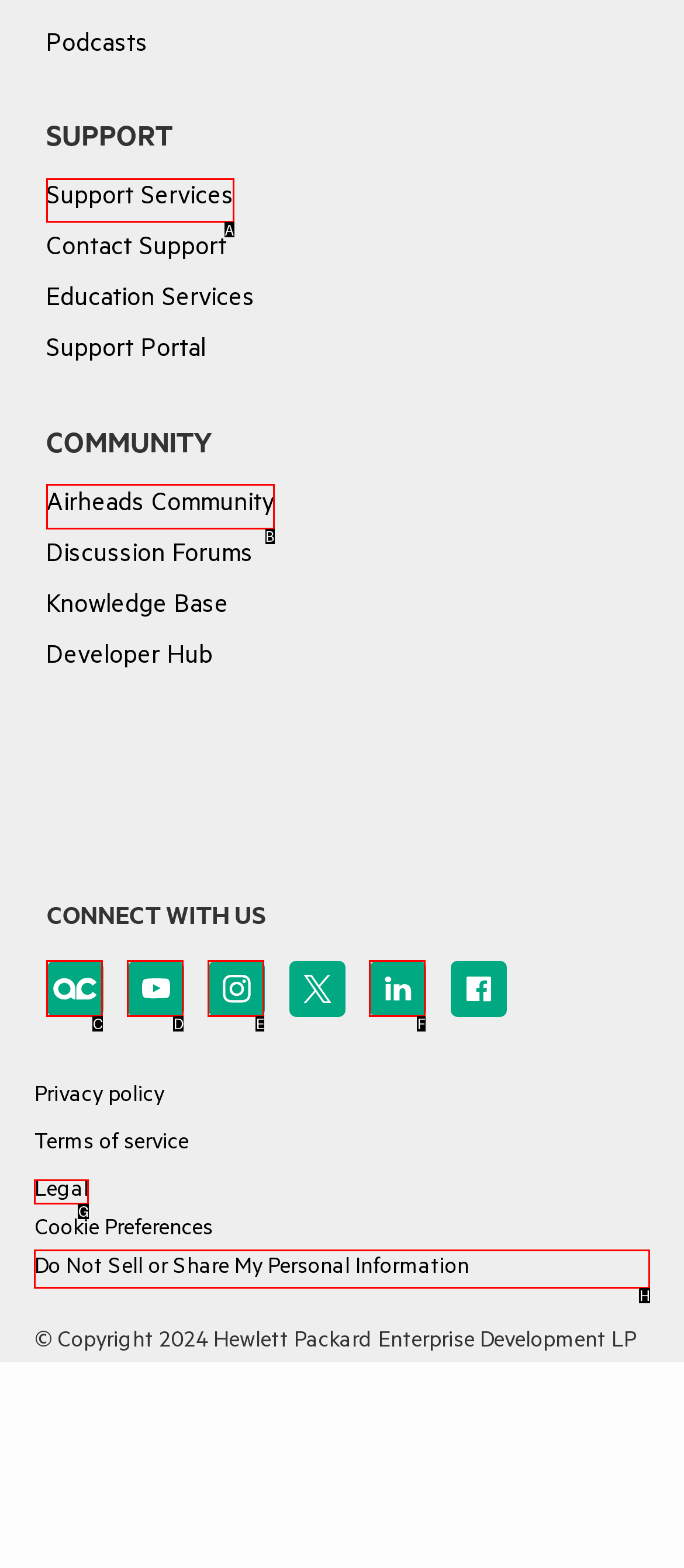Identify the HTML element to click to fulfill this task: Visit Support Services
Answer with the letter from the given choices.

A